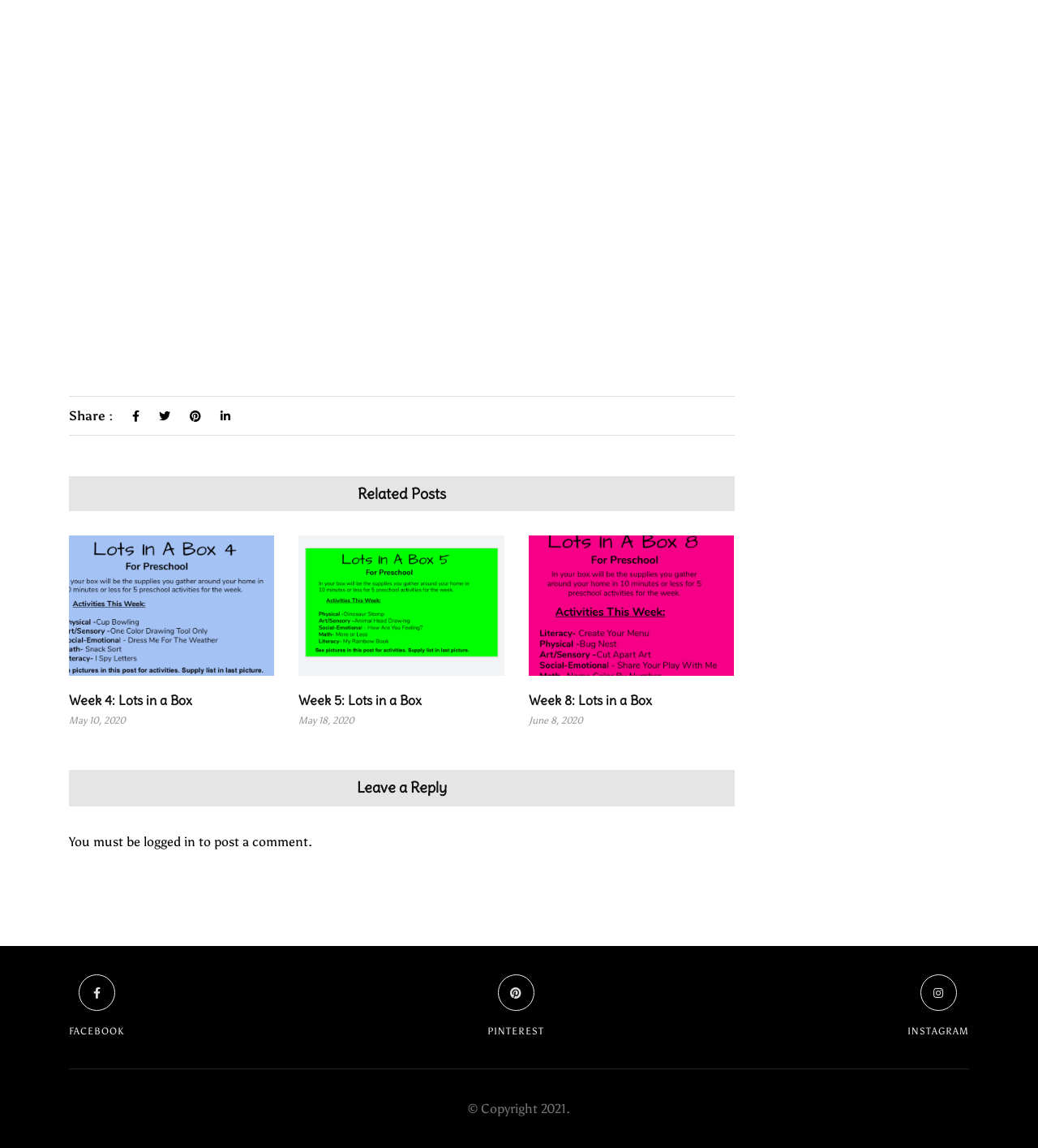How many related posts are listed?
Answer the question with a single word or phrase, referring to the image.

3